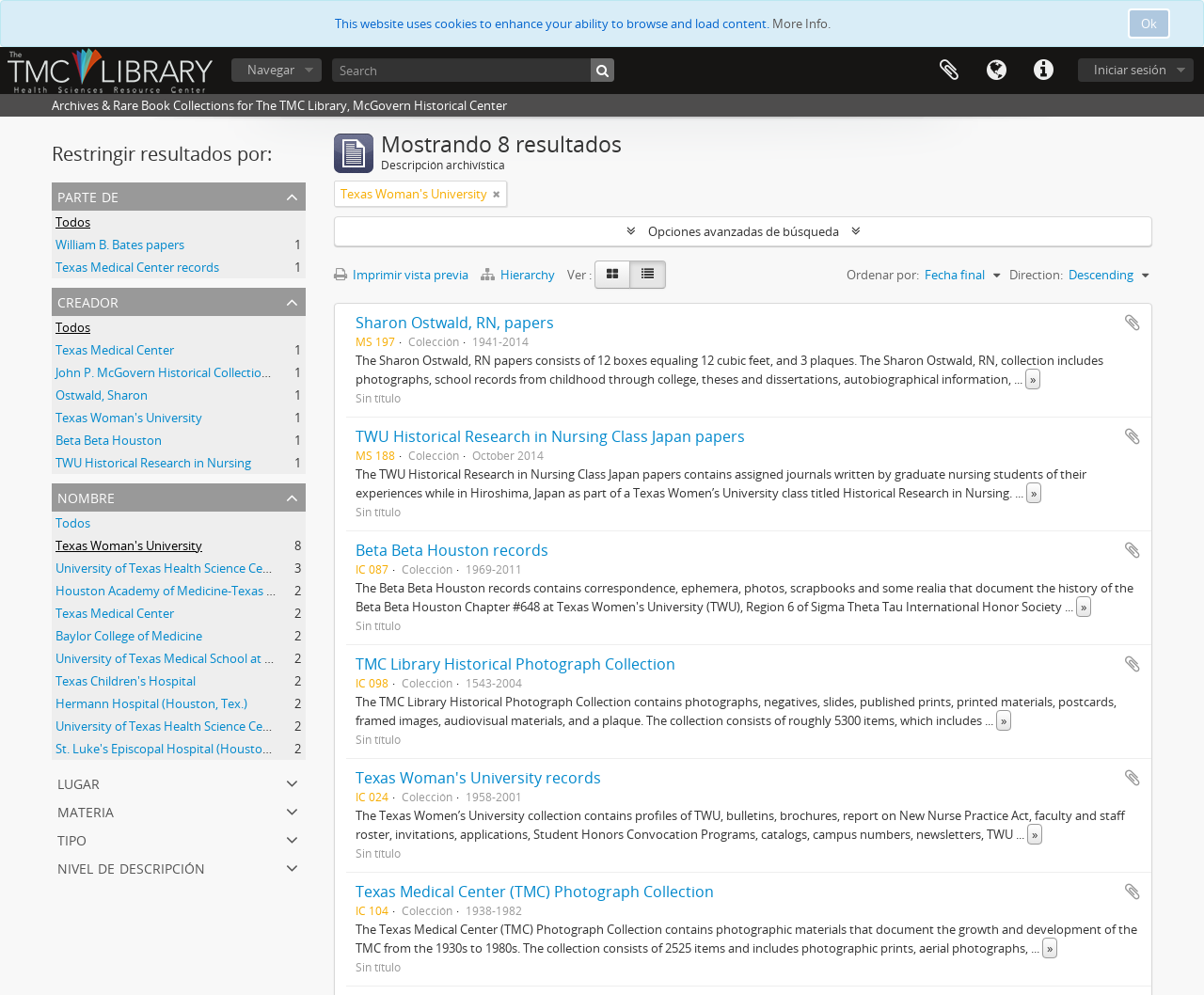How many results are currently shown?
We need a detailed and exhaustive answer to the question. Please elaborate.

I found the answer by looking at the heading element that says 'Mostrando 8 resultados', which indicates that 8 results are currently shown.